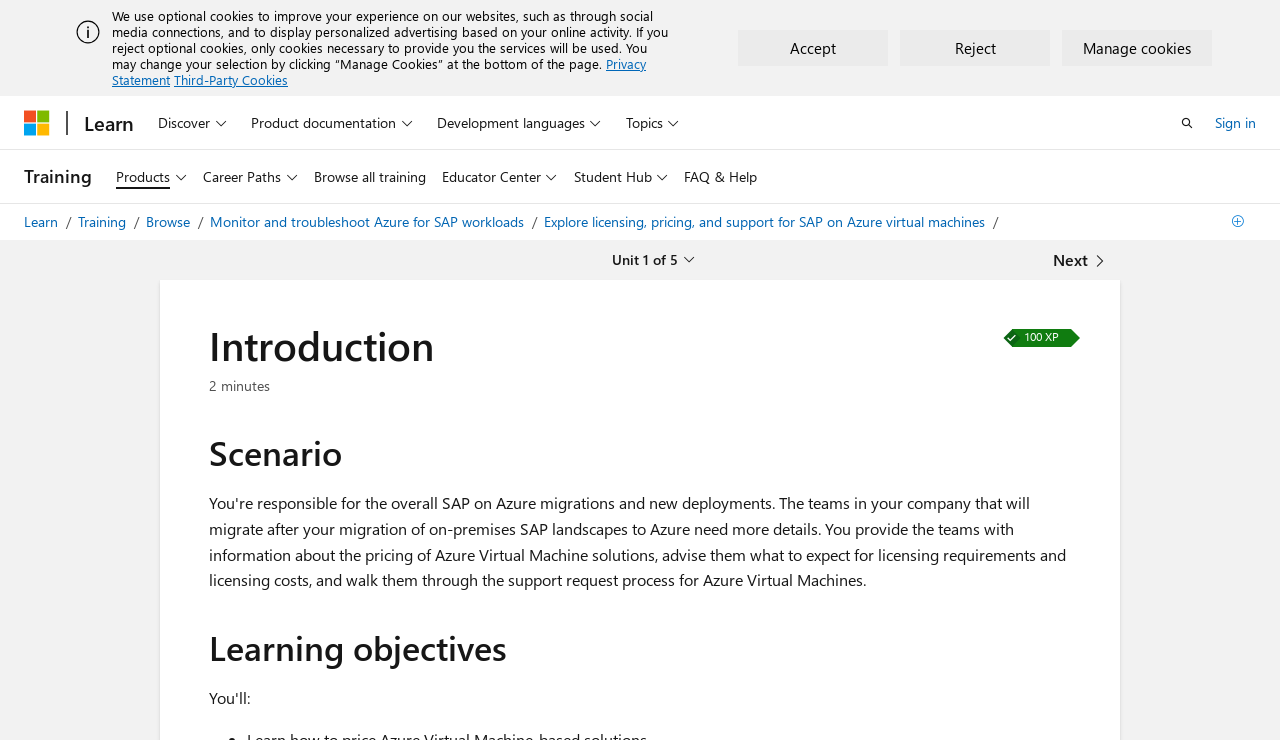Please find the bounding box for the UI element described by: "Privacy Statement".

[0.088, 0.074, 0.505, 0.119]